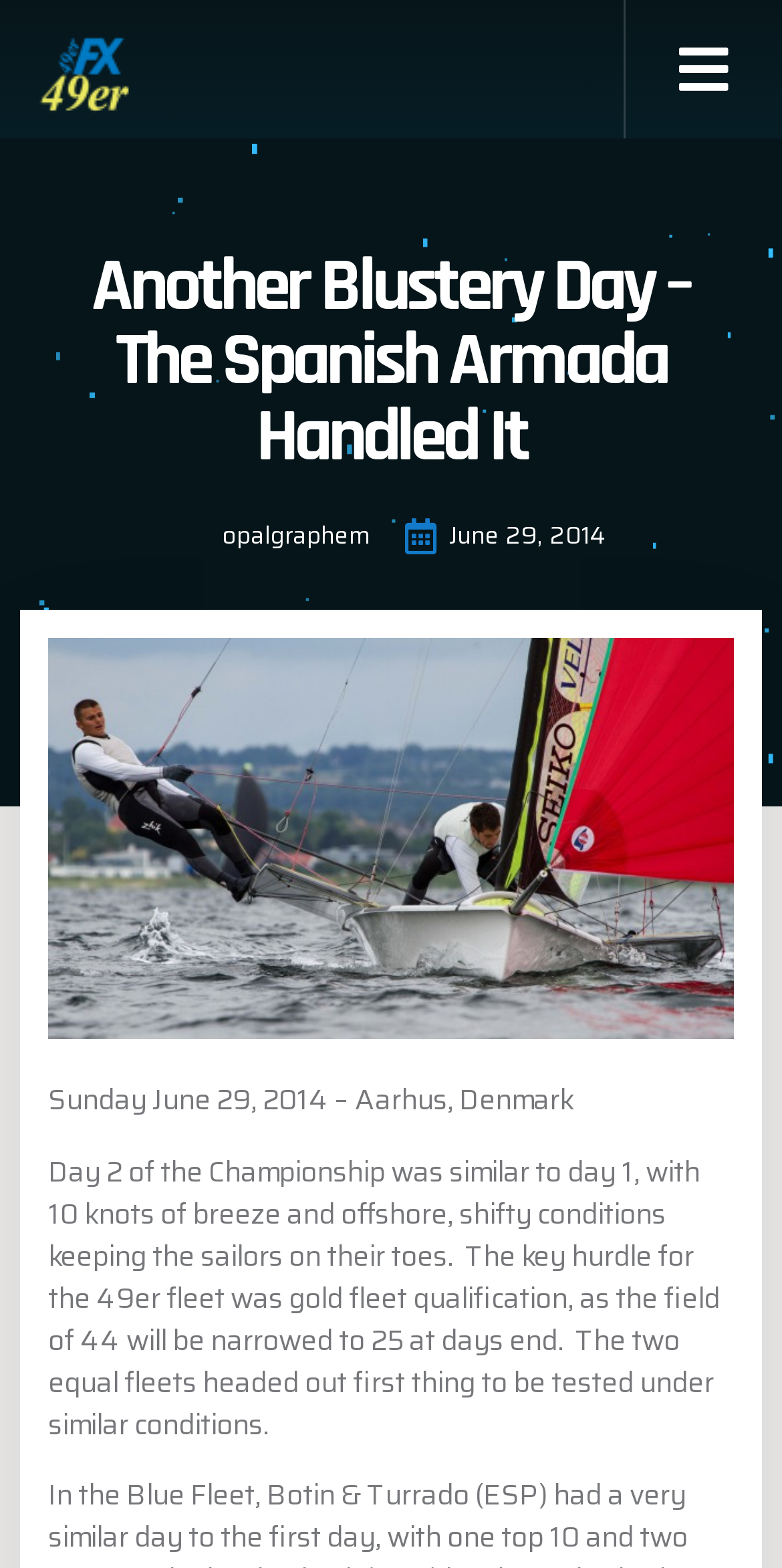Using the provided element description: "June 29, 2014", identify the bounding box coordinates. The coordinates should be four floats between 0 and 1 in the order [left, top, right, bottom].

[0.515, 0.329, 0.774, 0.353]